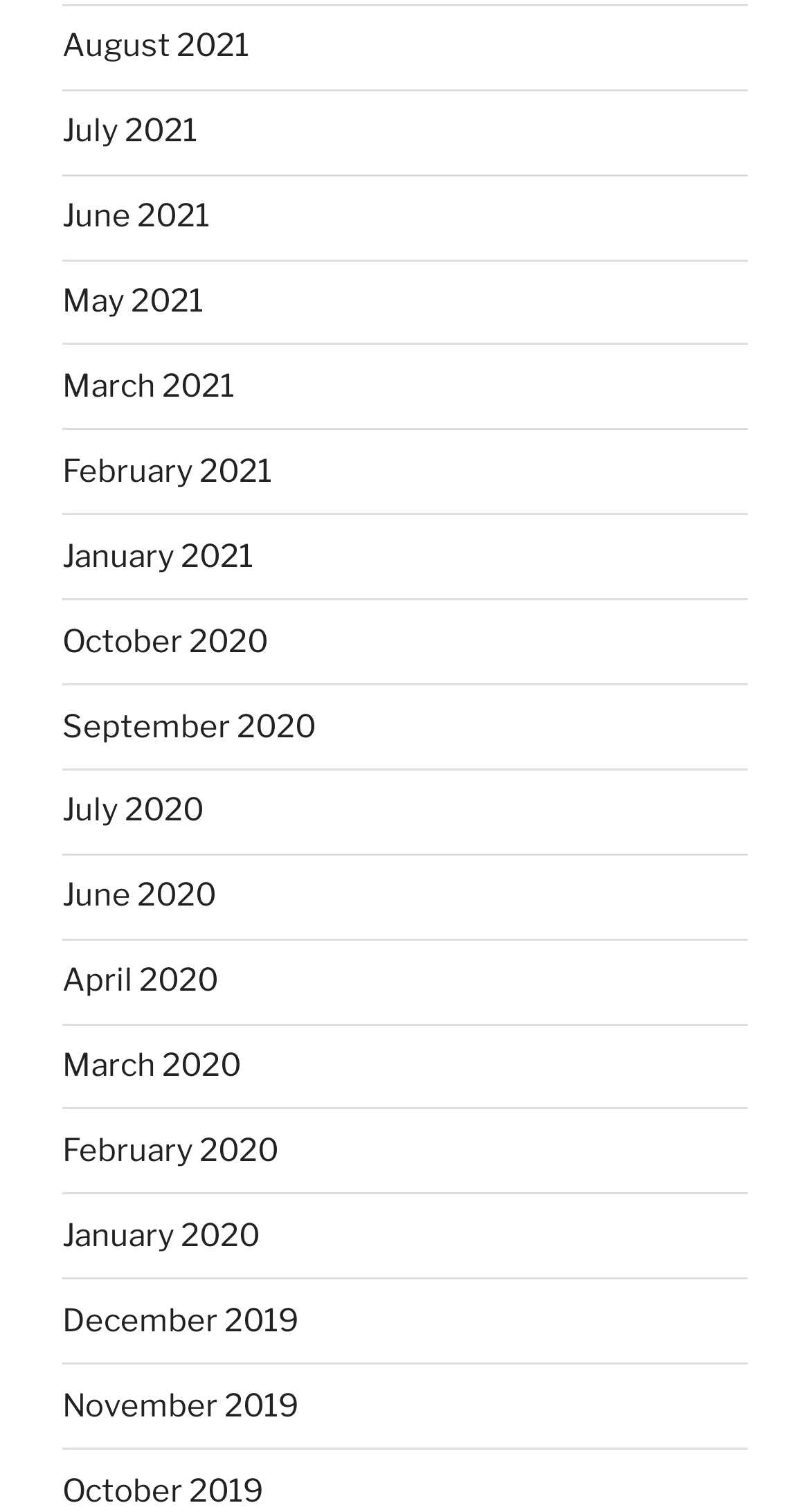How many months are listed in 2020?
Based on the screenshot, answer the question with a single word or phrase.

5